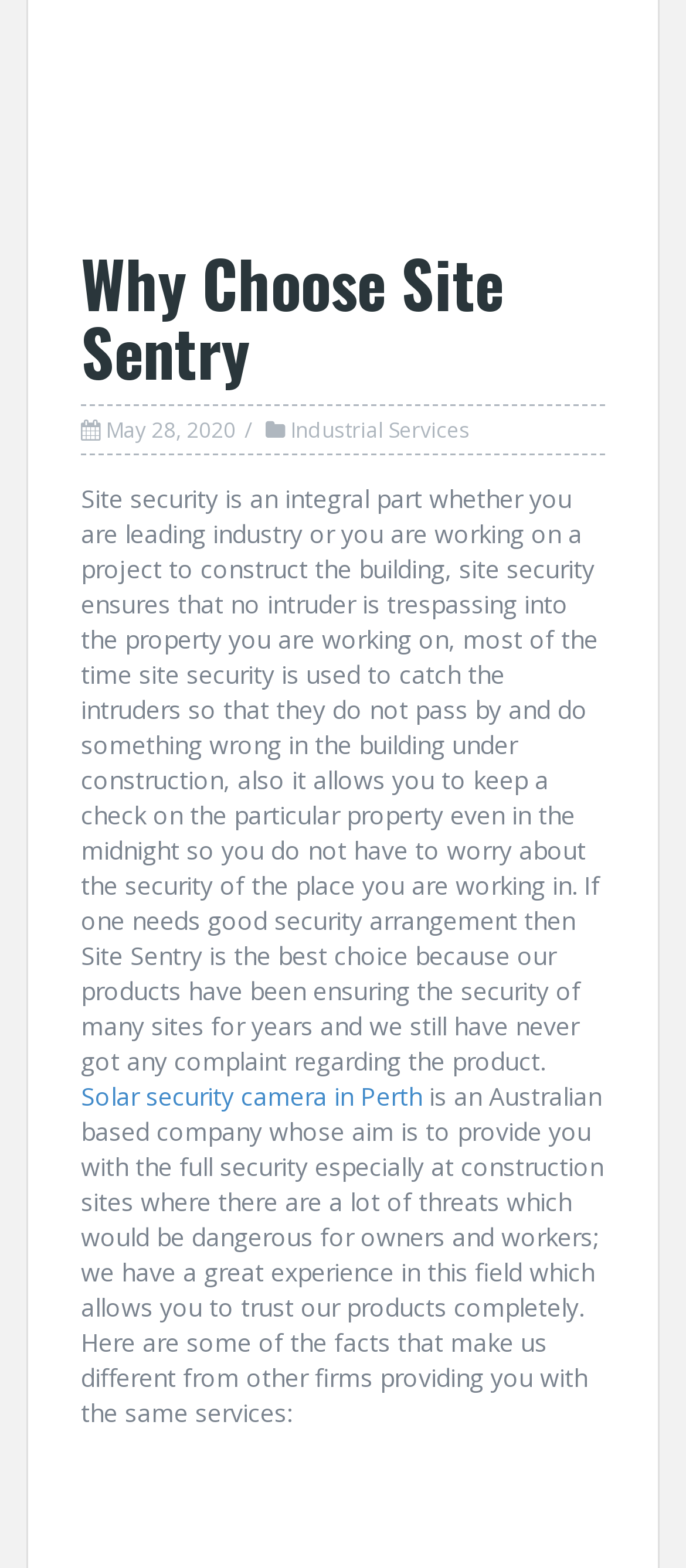What type of company is Site Sentry?
By examining the image, provide a one-word or phrase answer.

Australian based